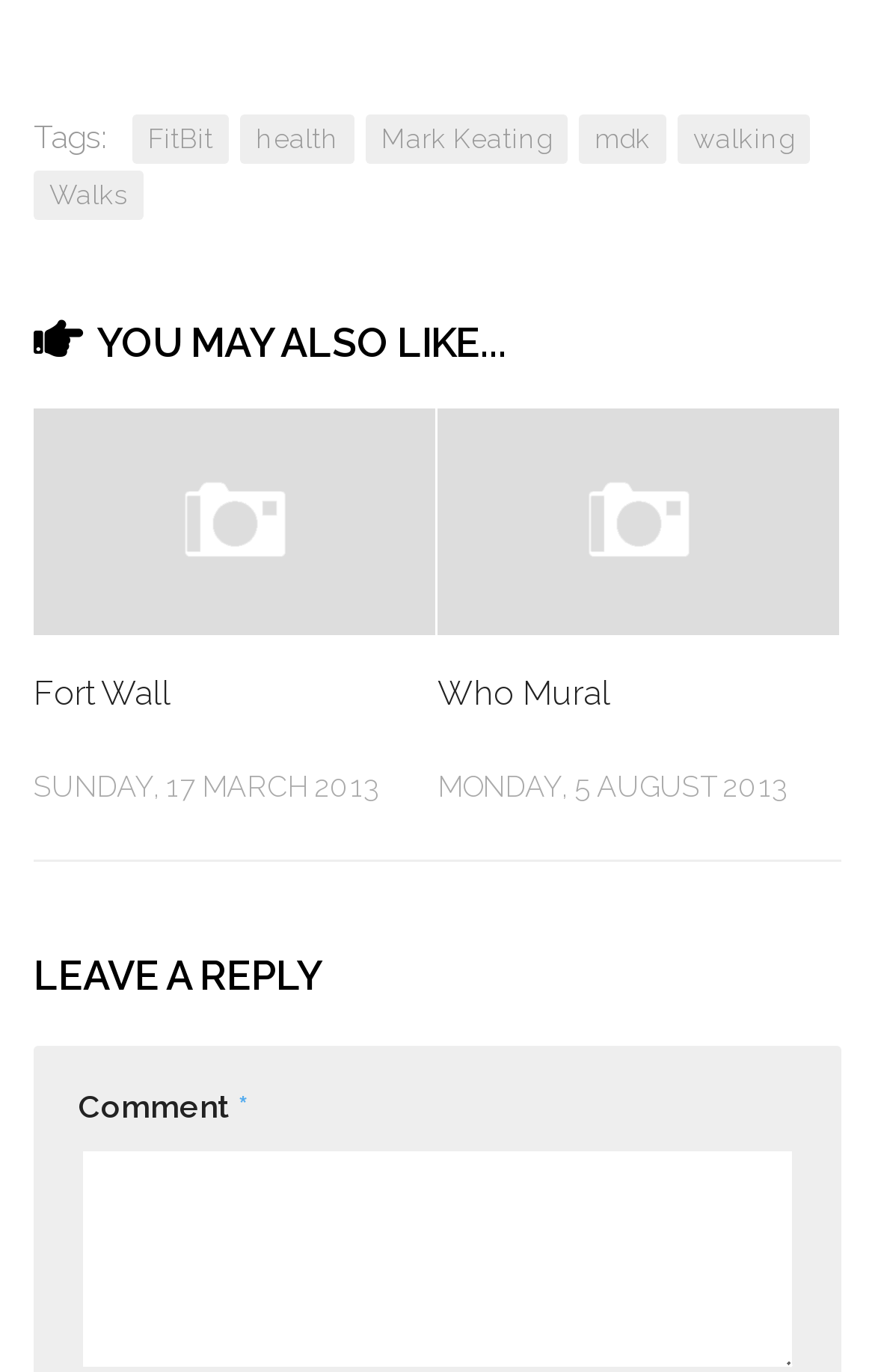What is required to leave a reply?
Based on the visual content, answer with a single word or a brief phrase.

Comment